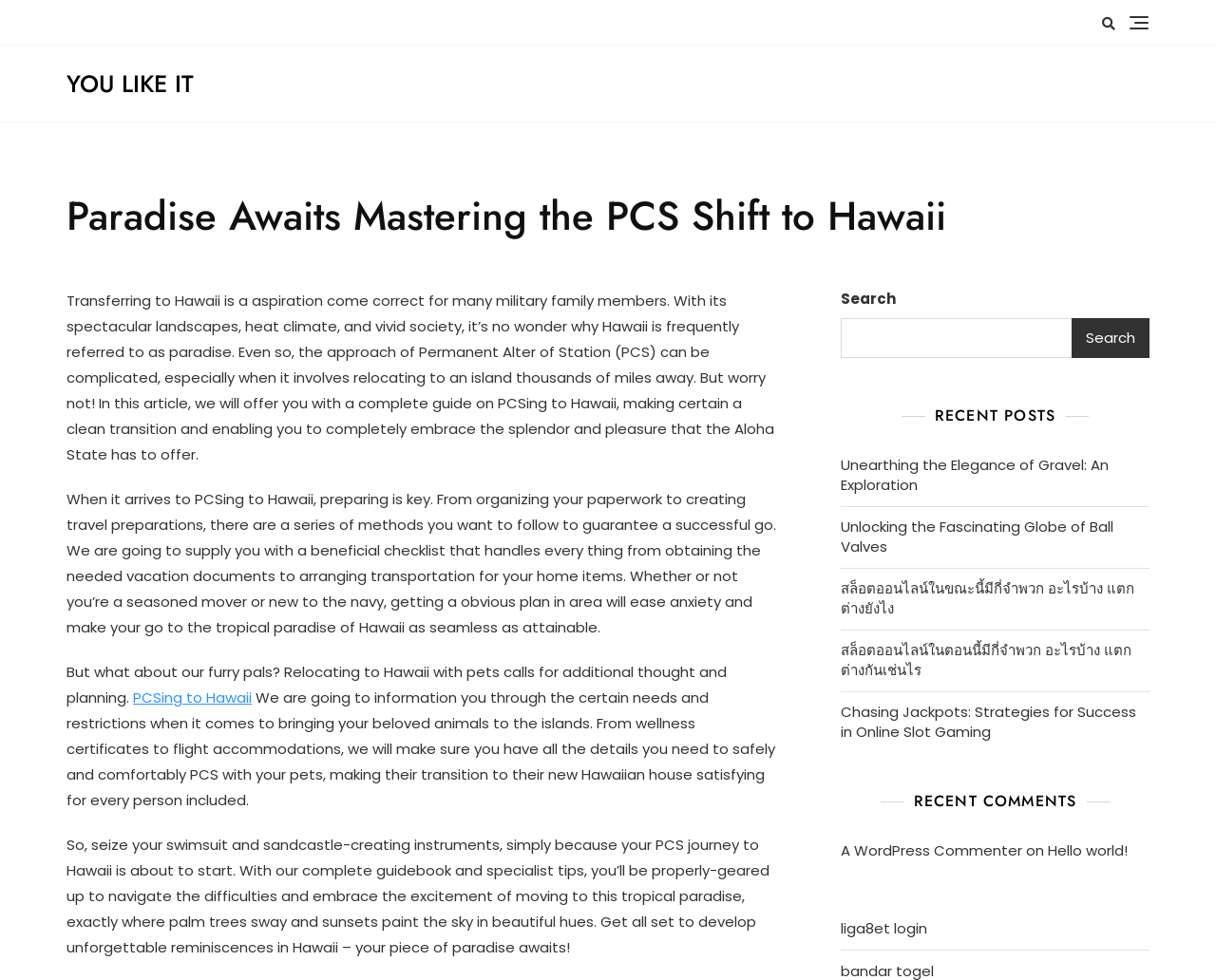Elaborate on the webpage's design and content in a detailed caption.

The webpage is about "Paradise Awaits Mastering the PCS Shift to Hawaii" and appears to be a blog or article page. At the top, there is a heading with the title "Paradise Awaits Mastering the PCS Shift to Hawaii" and a button with a search icon on the right side. Below the title, there is a link with the text "YOU LIKE IT".

The main content of the page is divided into several sections. The first section is a long article that discusses the process of Permanent Change of Station (PCS) to Hawaii, providing a comprehensive guide for military families. The article is divided into several paragraphs, with headings and links scattered throughout.

To the right of the main content, there is a search bar with a search button. Below the search bar, there is a section titled "RECENT POSTS" that lists several links to other articles, including "Unearthing the Elegance of Gravel: An Exploration", "Unlocking the Fascinating Globe of Ball Valves", and several others.

Further down the page, there is a section titled "RECENT COMMENTS" that lists a single comment from a user named "A WordPress Commenter" on an article titled "Hello world!". At the very bottom of the page, there is a link to "liga8et login".

There are no images on the page, but there are several buttons and links throughout the content. The overall layout is clean and easy to navigate, with clear headings and concise text.